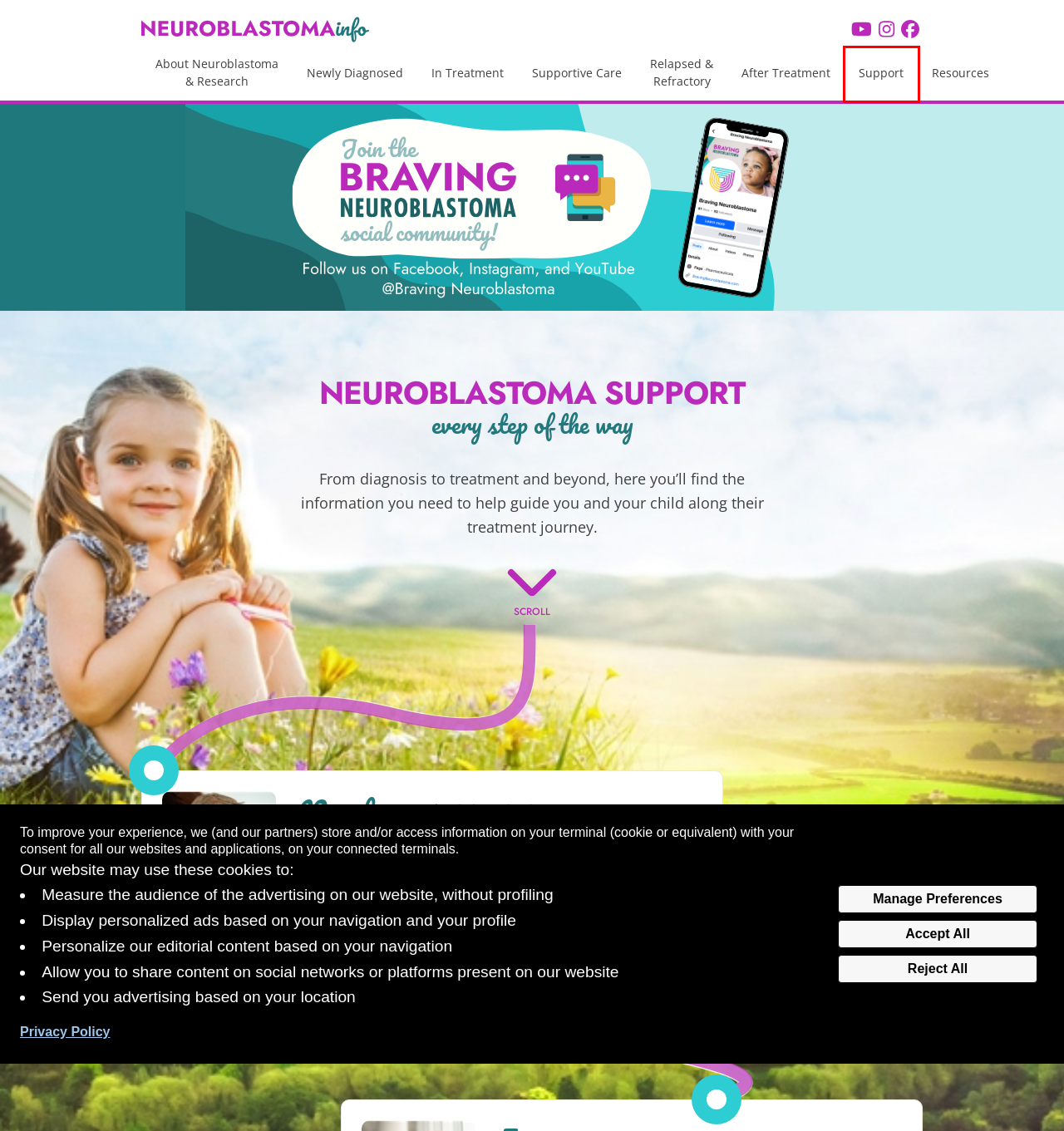You are presented with a screenshot of a webpage that includes a red bounding box around an element. Determine which webpage description best matches the page that results from clicking the element within the red bounding box. Here are the candidates:
A. After NeuroblastomaTreatment | What’s Next
B. Coping with a Neuroblastoma Diagnosis
C. What is Relapsed/Refractory Neuroblastoma?
D. Neuroblastoma Supportive Care
E. What is Neuroblastoma | Causes & Symptoms
F. Psychological Effects of Childhood Cancer
G. Request Neuroblastoma Resources
H. Non–High-Risk Neuroblastoma Treatment

F